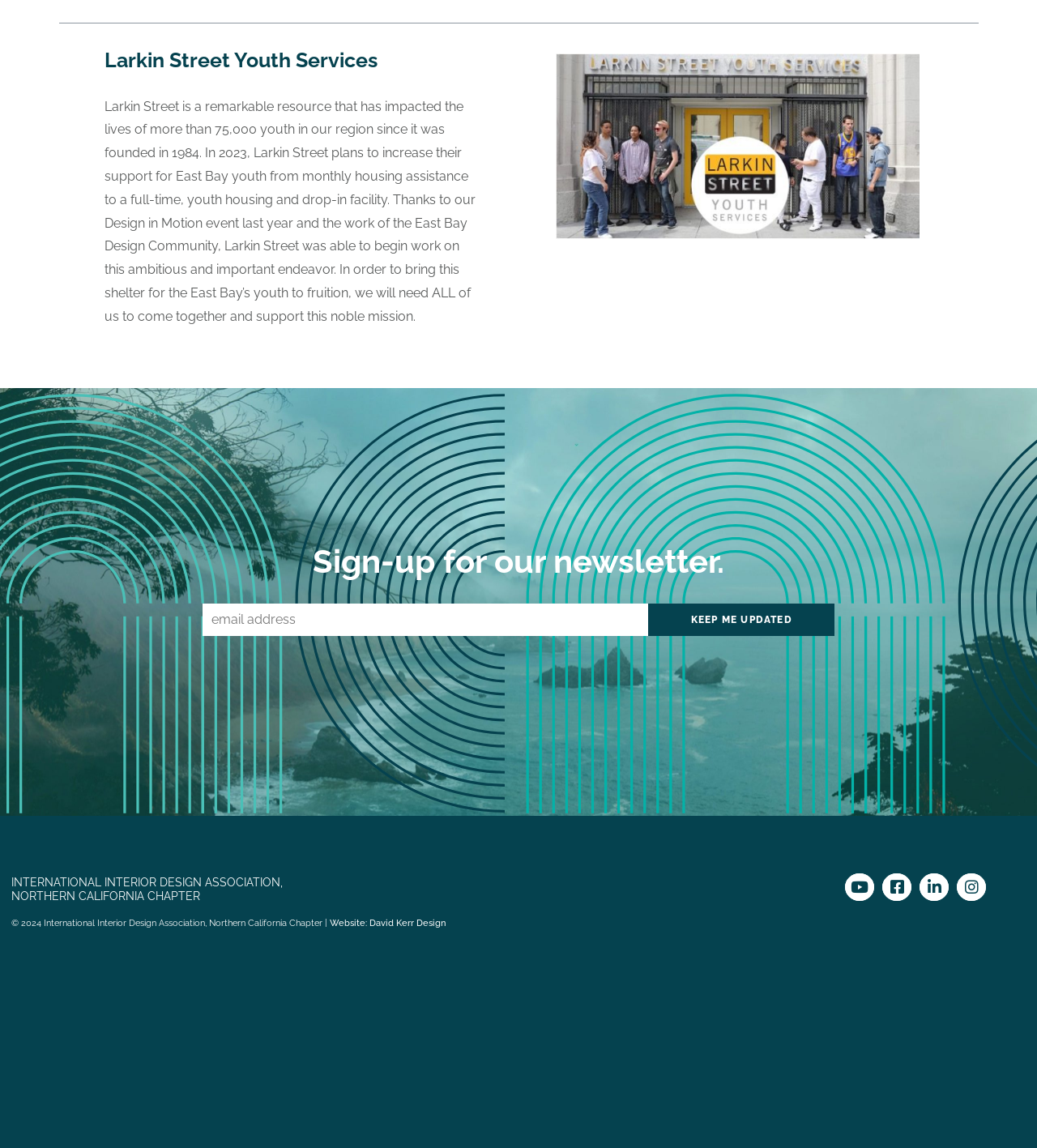Please provide a brief answer to the following inquiry using a single word or phrase:
How many social network links are there?

4